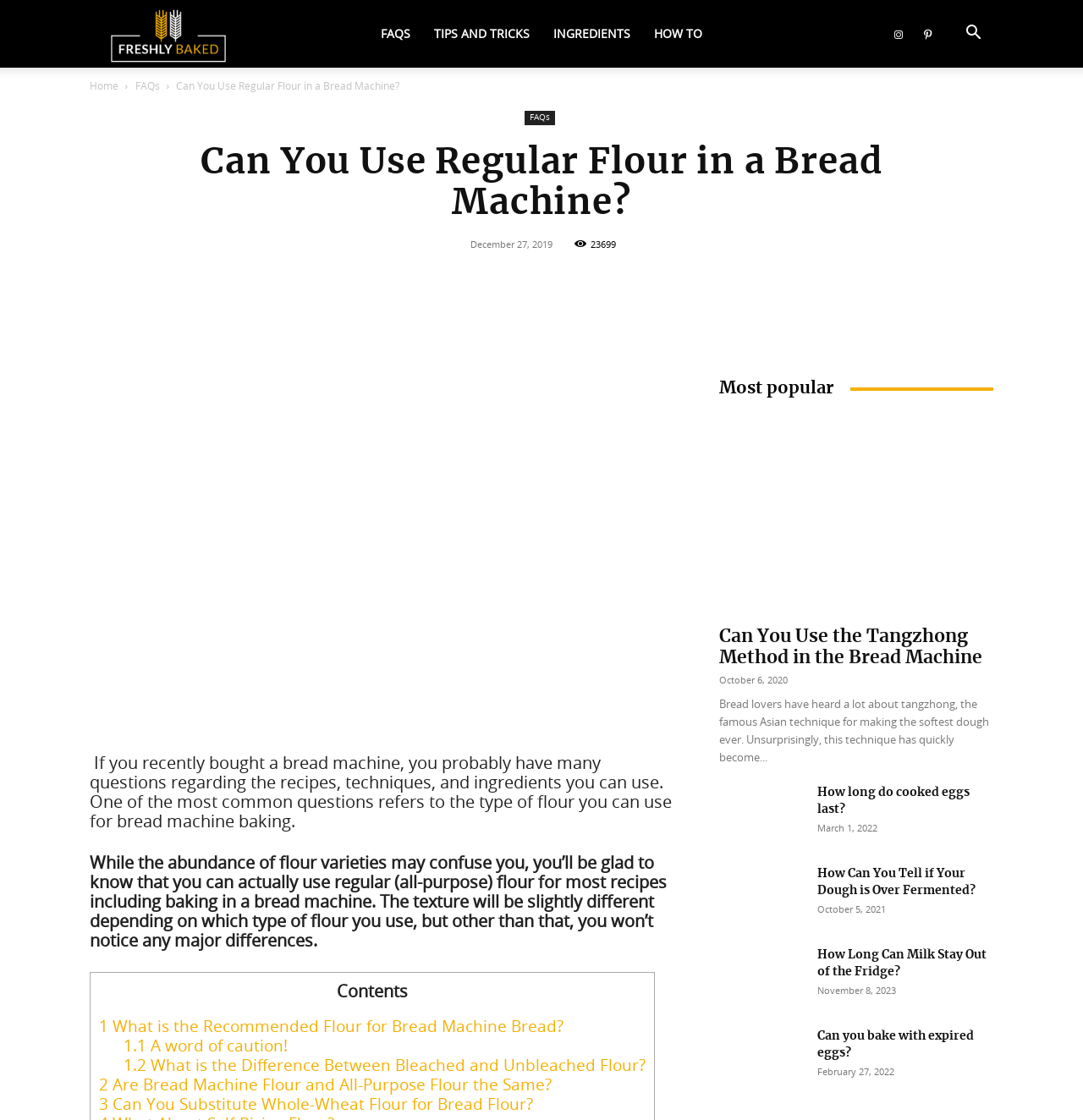Describe the webpage in detail, including text, images, and layout.

This webpage is about bread machine recipes and techniques. At the top, there is a navigation bar with links to "FAQS", "TIPS AND TRICKS", "INGREDIENTS", and "HOW TO". Below the navigation bar, there is a header section with a title "Can You Use Regular Flour in a Bread Machine?" and a time stamp "December 27, 2019". 

To the right of the header section, there are social media links to Facebook, Twitter, Pinterest, WhatsApp, and another unknown platform. Below the header section, there is an image related to bread machine baking, followed by a brief introduction to the topic of using regular flour in a bread machine. 

The main content of the webpage is divided into sections. The first section discusses the use of regular flour in bread machine baking, explaining that it can be used for most recipes, but the texture may be slightly different. 

Below this section, there is a table of contents with links to different parts of the article, including "What is the Recommended Flour for Bread Machine Bread?", "Are Bread Machine Flour and All-Purpose Flour the Same?", and "Can You Substitute Whole-Wheat Flour for Bread Flour?".

To the right of the main content, there is a sidebar with a heading "Most popular" and a list of links to other articles, including "Can You Use the Tangzhong Method in the Bread Machine", "How long do cooked eggs last?", "How Can You Tell if Your Dough is Over Fermented?", "How Long Can Milk Stay Out of the Fridge?", and "Can you bake with expired eggs?". Each of these links is accompanied by an image and a time stamp.